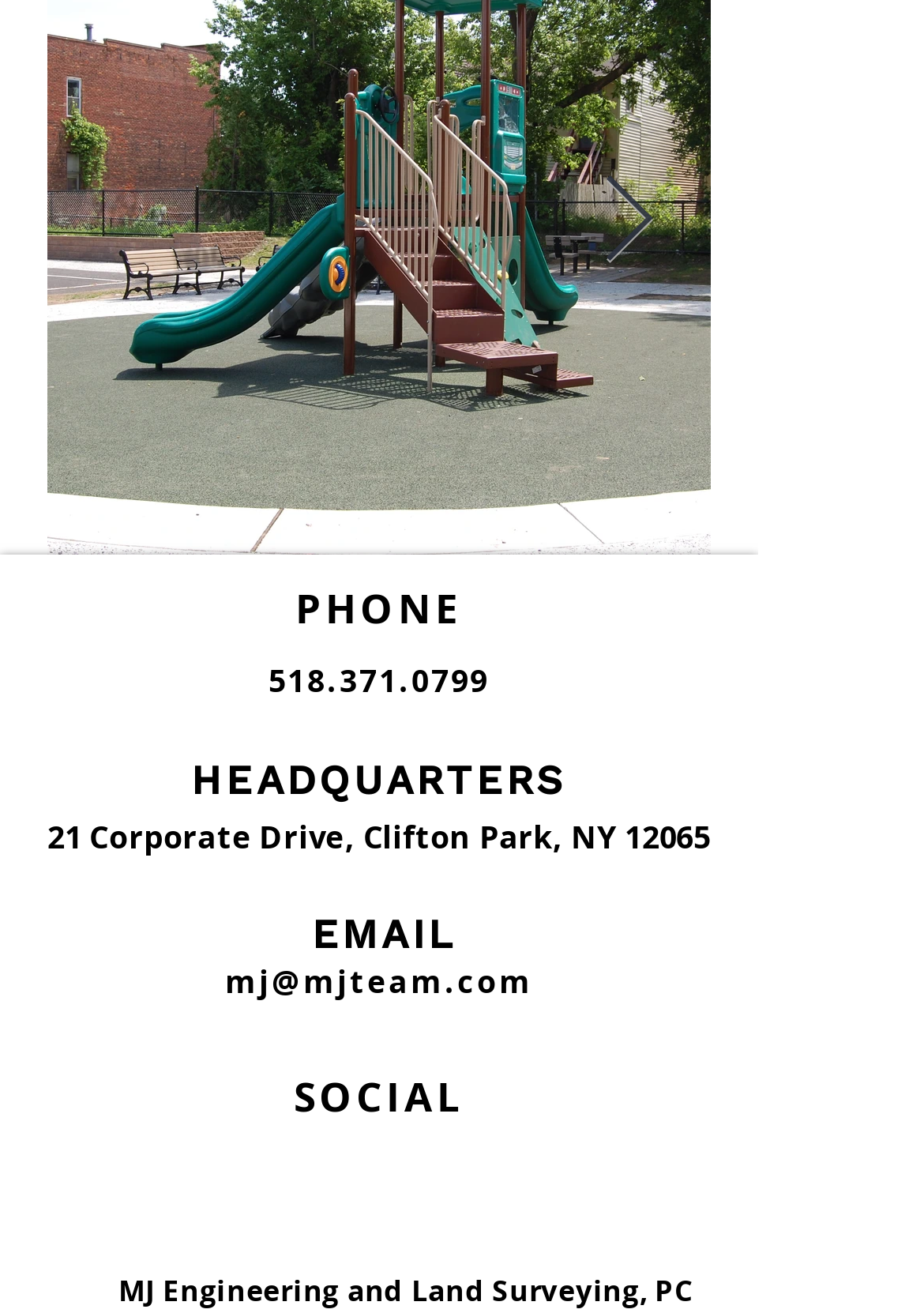What is the company's email address?
Make sure to answer the question with a detailed and comprehensive explanation.

The email address can be found in the 'EMAIL' section, which is a heading element. The email address is also a link, indicating it can be clicked to send an email to the company.